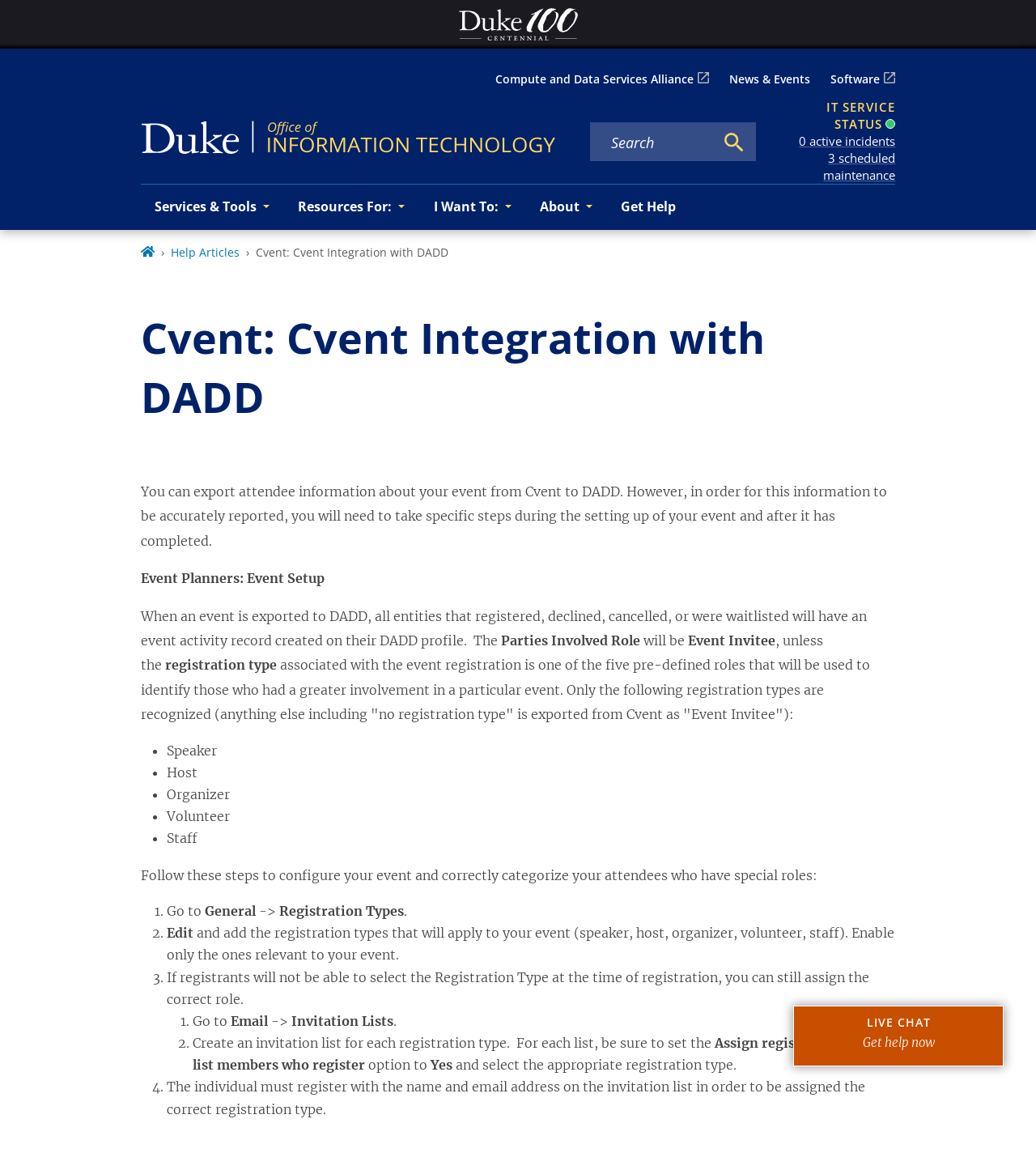What is the status of the IT services according to the webpage?
Look at the image and respond to the question as thoroughly as possible.

The webpage displays a message indicating that 'All Systems Operational', suggesting that there are no active incidents or issues with the IT services.